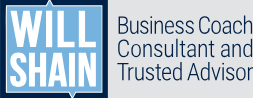Elaborate on all the elements present in the image.

The image features the name "WILL SHAIN," prominently displayed in a bold and large font, emphasizing the identity of Will Shain as a business coach. Below the name, the tagline reads "Business Coach Consultant and Trusted Advisor," highlighting his expertise and role in providing coaching and advisory services to clients. The design employs a clean, professional aesthetic, utilizing a blue background that adds a touch of professionalism and approachability. This representation signifies Will Shain's commitment to fostering personal connections and delivering personalized coaching to enhance business success.